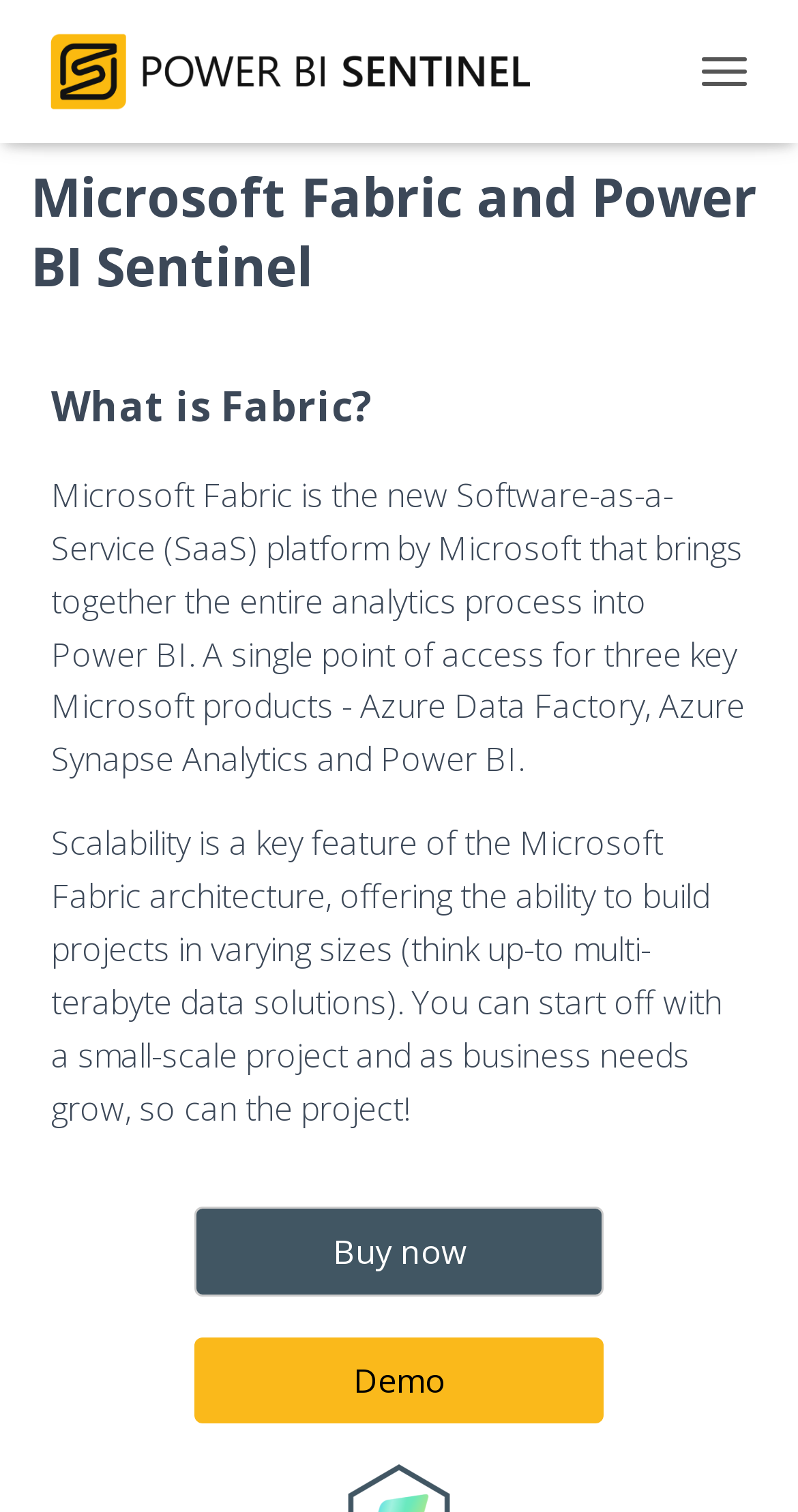Find the bounding box coordinates corresponding to the UI element with the description: "title="Power BI Sentinel"". The coordinates should be formatted as [left, top, right, bottom], with values as floats between 0 and 1.

[0.038, 0.014, 0.728, 0.081]